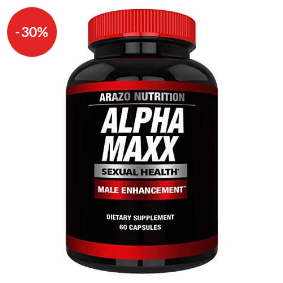Break down the image and provide a full description, noting any significant aspects.

The image showcases a bottle of "Alpha Maxx," a dietary supplement designed for male enhancement. The black container features bold white and red lettering, prominently displaying the product name and its focus on sexual health. A striking red label in the upper corner indicates a 30% discount, which may attract potential buyers looking for effective solutions to enhance their wellbeing. The bottle claims to contain 60 capsules, emphasizing its value for consumers. This product is likely marketed towards individuals seeking to improve their sexual performance and overall male health.